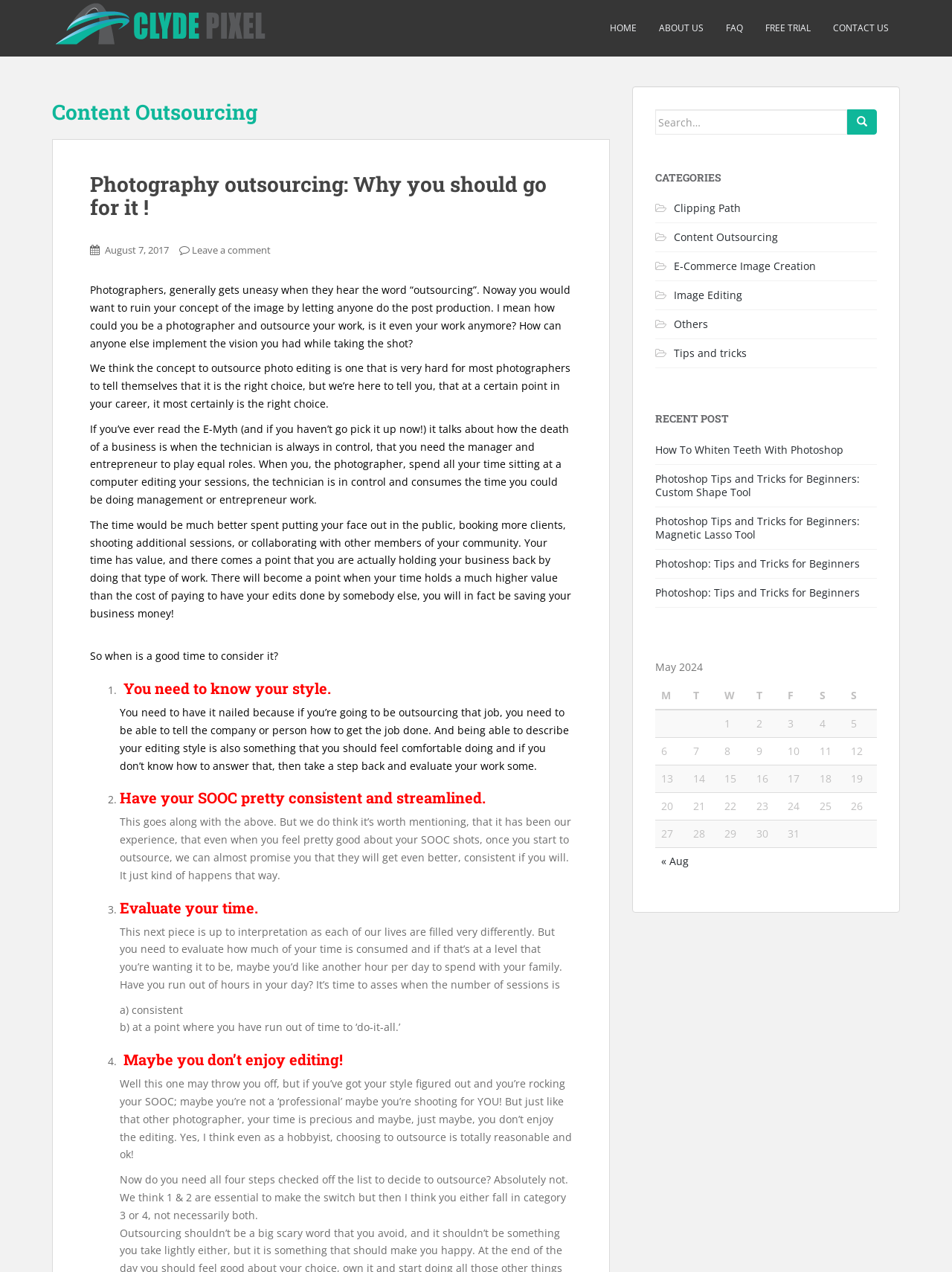Could you specify the bounding box coordinates for the clickable section to complete the following instruction: "Click on the 'FREE TRIAL' link"?

[0.792, 0.0, 0.863, 0.044]